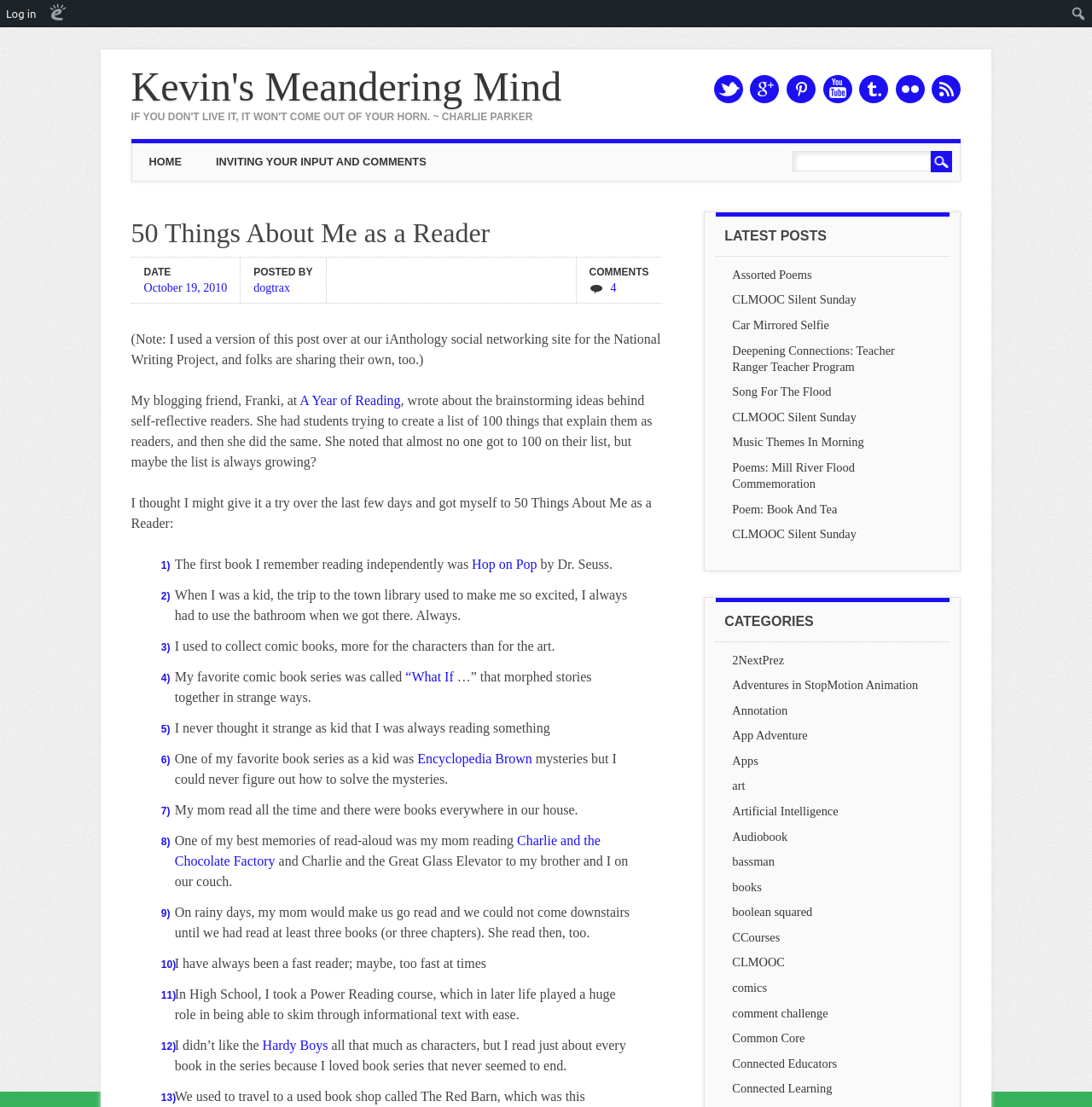Please answer the following question using a single word or phrase: 
What is the topic of the main post?

50 Things About Me as a Reader